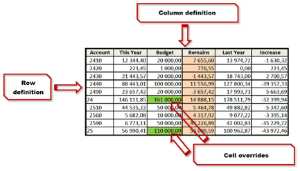Explain the image thoroughly, highlighting all key elements.

The image displays a detailed financial table featuring various accounts alongside key metrics for the current year, budget, remaining funds, previous year’s figures, and percentage increases. Each column is clearly labeled, assisting in the identification of data points across multiple accounts ranging from account numbers to associated financial values. The highlighted cells provide specific overrides and notation, drawing attention to important values that vary from standard data. Additionally, the layout is organized and visually accessible, with annotations indicating definitions for both columns and rows, enhancing comprehension for users analyzing financial performance or preparing reports.